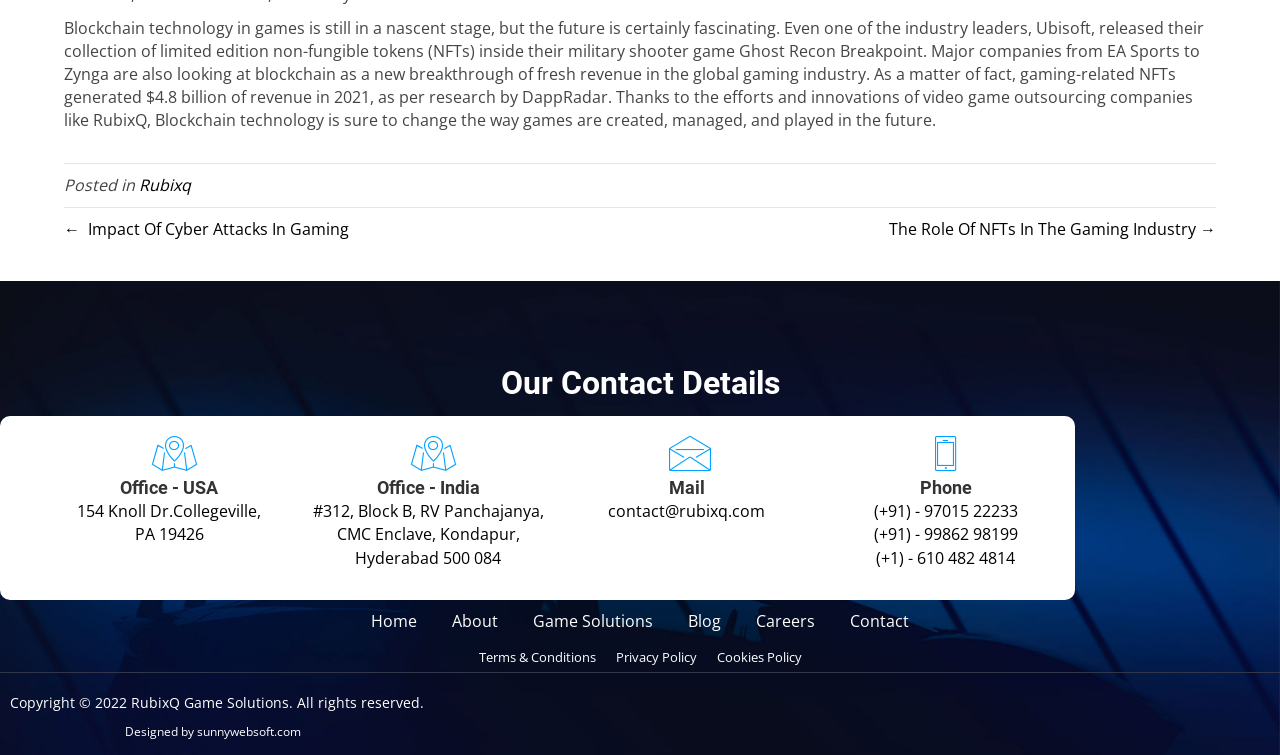What is the topic of the article?
Examine the image and provide an in-depth answer to the question.

The article discusses the impact of blockchain technology on the gaming industry, mentioning companies like Ubisoft, EA Sports, and Zynga, and providing statistics on revenue generated by gaming-related NFTs.